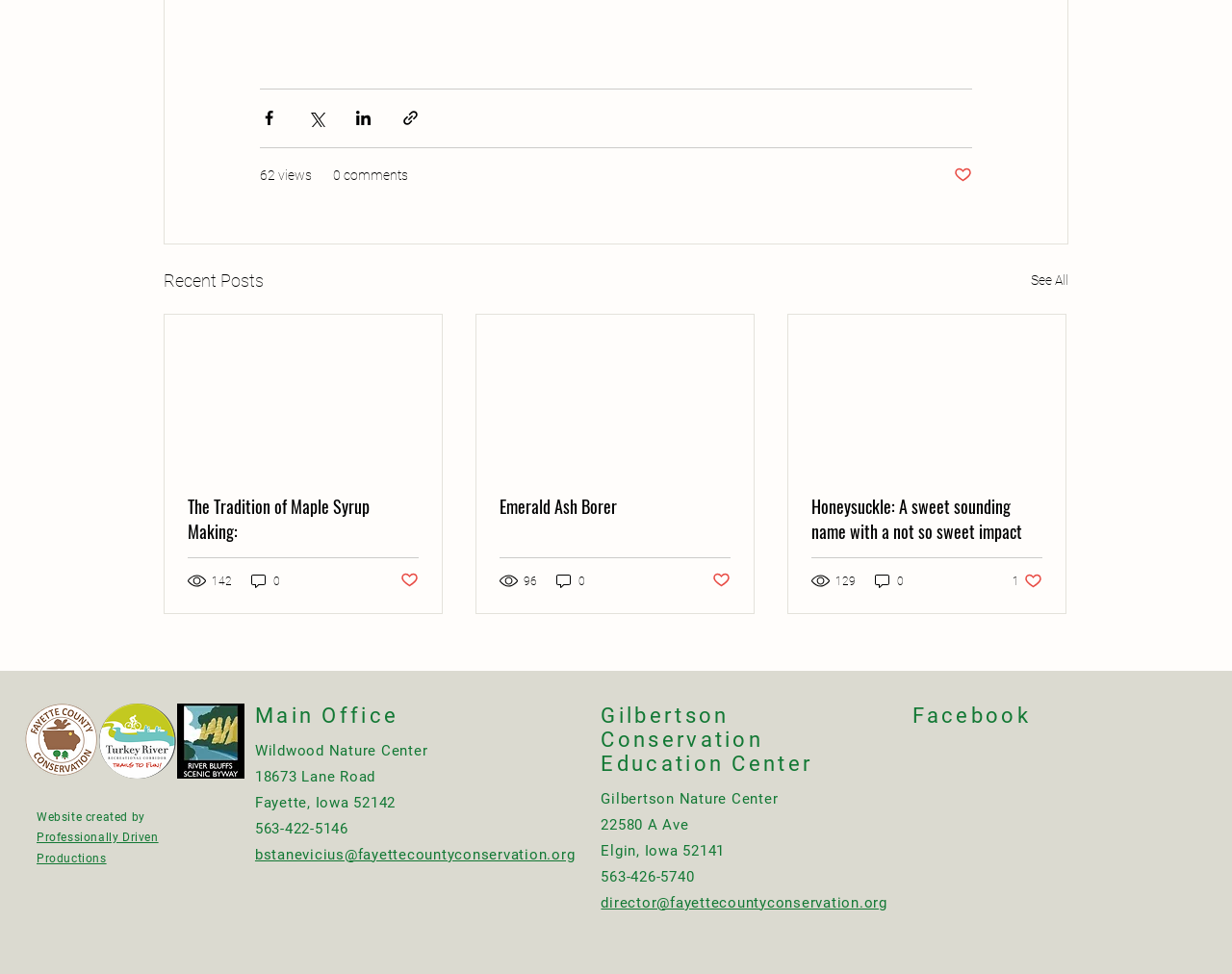Locate the bounding box coordinates of the element that needs to be clicked to carry out the instruction: "Visit Facebook page". The coordinates should be given as four float numbers ranging from 0 to 1, i.e., [left, top, right, bottom].

[0.74, 0.94, 0.771, 0.979]